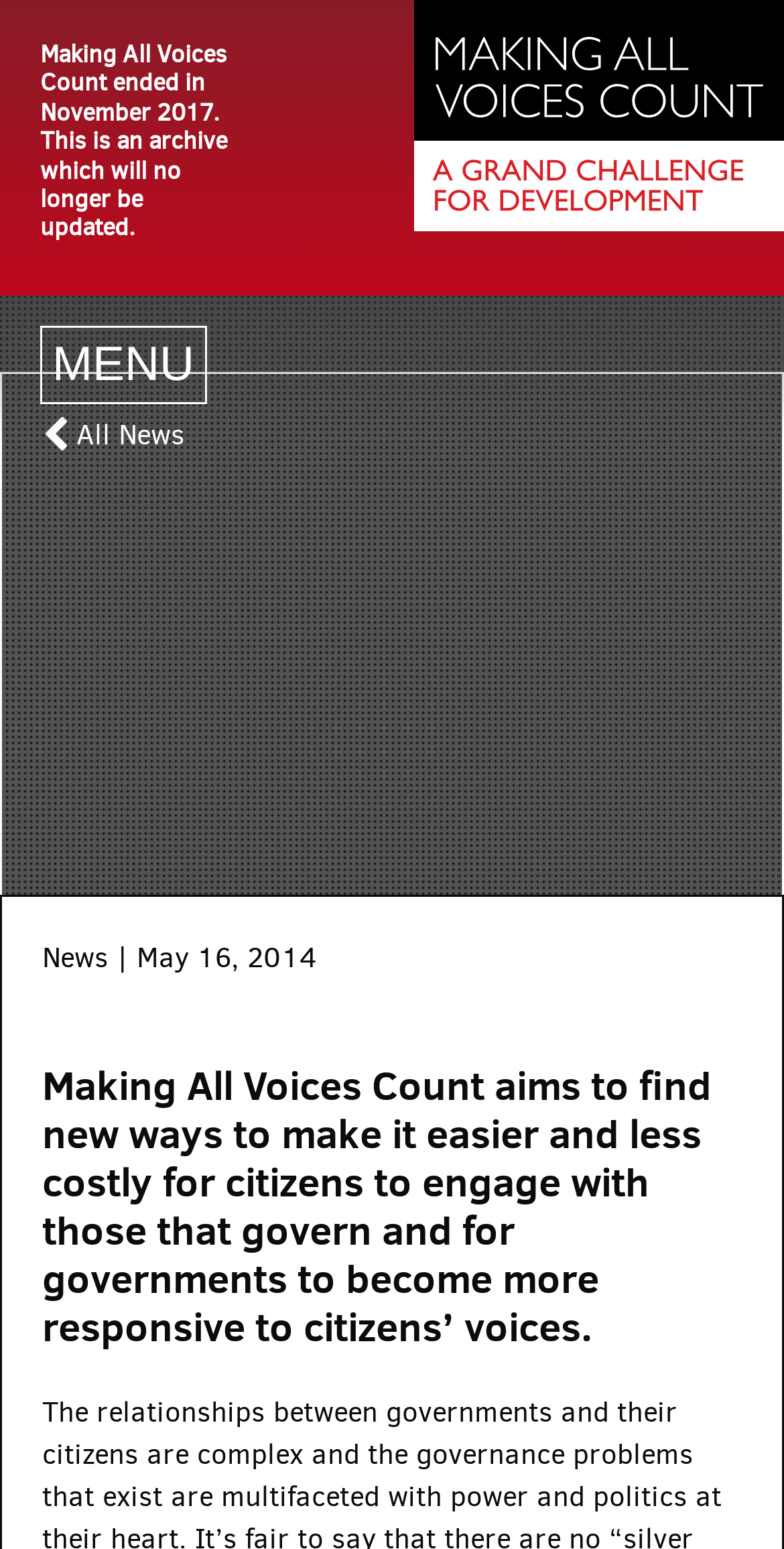Write an exhaustive caption that covers the webpage's main aspects.

The webpage appears to be an archived event page for "Making All Voices Count Learning & Inspiration Event". At the top, there is a heading that informs visitors that the event ended in November 2017 and will no longer be updated. Below this heading, there is a button to toggle navigation, labeled "MENU". 

To the right of the navigation button, there is a horizontal menu bar with a logo image and several links, including "All News". The "All News" link is accompanied by a brief description, "News | May 16, 2014". 

Further down the page, there is a main heading that describes the purpose of "Making All Voices Count", which aims to find new ways to facilitate citizen engagement with governments and make governments more responsive to citizens' voices.